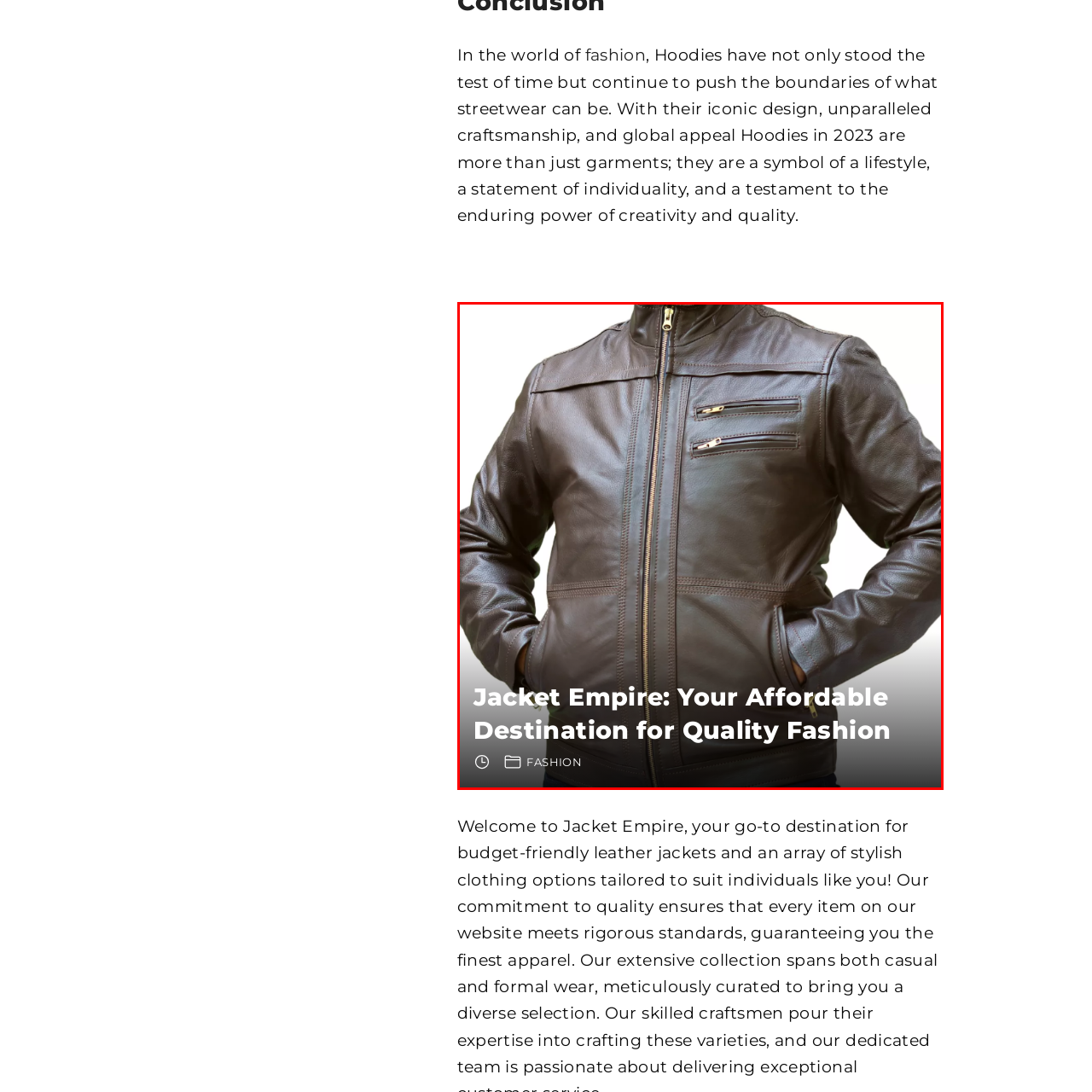Describe in detail what you see in the image highlighted by the red border.

The image features a stylish individual wearing a sleek, brown leather jacket that exemplifies contemporary fashion. The jacket is designed with modern elements, including zippered pockets and a refined collar, emphasizing both functionality and aesthetic appeal. This visual is part of a promotional display for "Jacket Empire," highlighting it as an affordable destination for quality fashion. Below the image, a caption reiterates this message: "Jacket Empire: Your Affordable Destination for Quality Fashion," alongside a link indicating the fashion category. This showcases the brand's commitment to combining style with accessibility, appealing to fashion-conscious consumers looking for quality without breaking the bank.